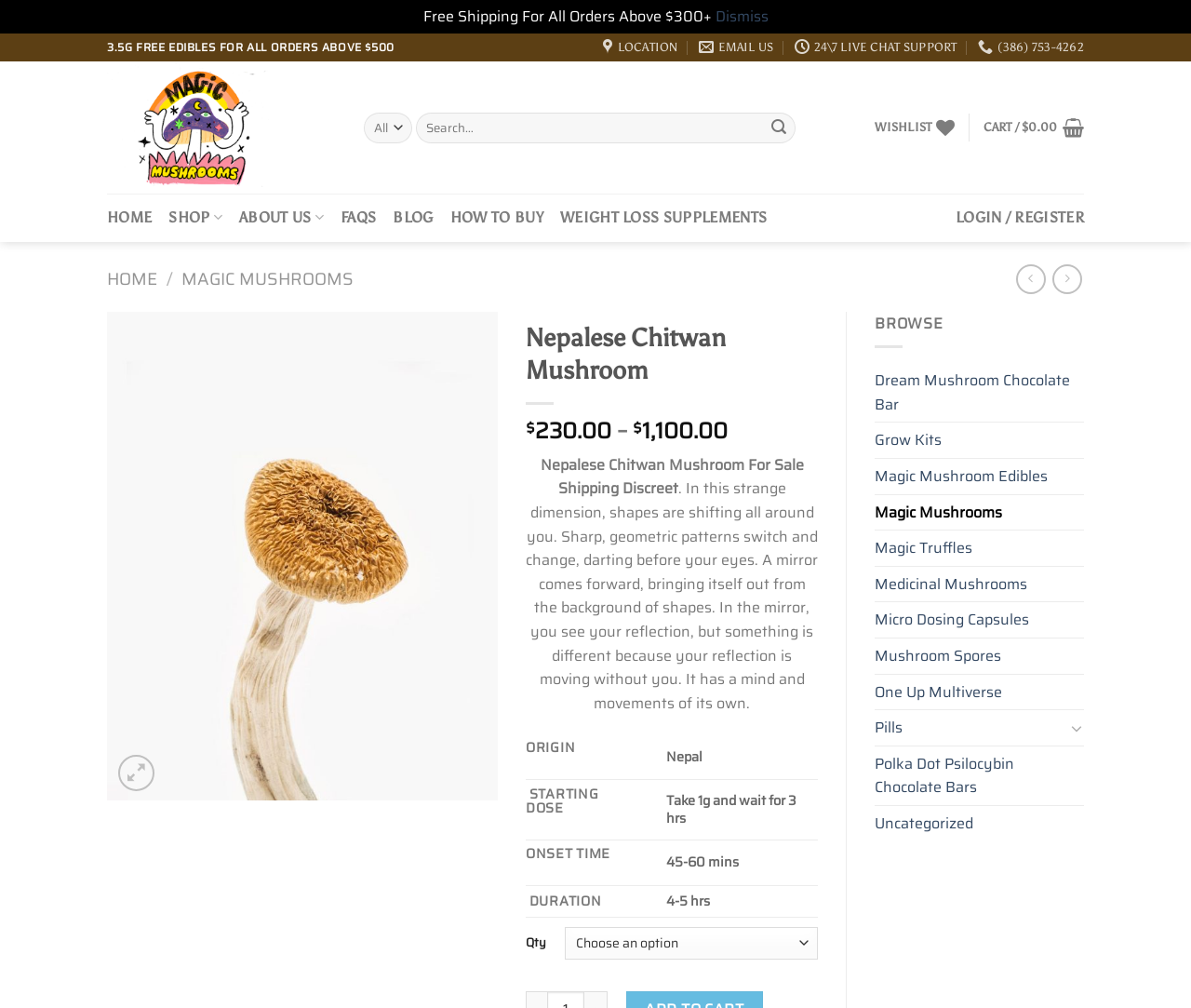Please identify the bounding box coordinates of the element I should click to complete this instruction: 'Search for a product'. The coordinates should be given as four float numbers between 0 and 1, like this: [left, top, right, bottom].

[0.305, 0.111, 0.67, 0.142]